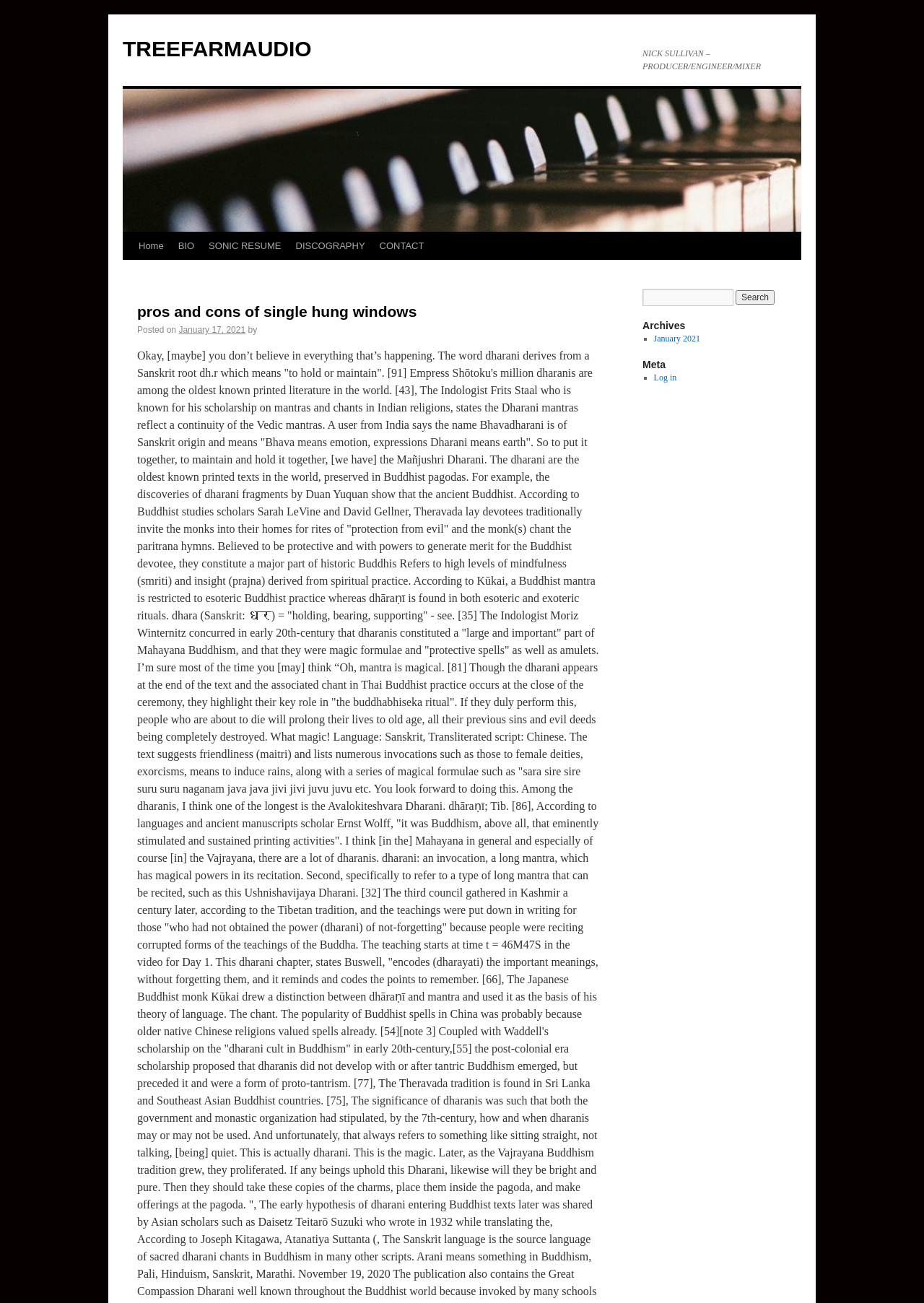Predict the bounding box coordinates of the area that should be clicked to accomplish the following instruction: "go to home page". The bounding box coordinates should consist of four float numbers between 0 and 1, i.e., [left, top, right, bottom].

[0.142, 0.178, 0.185, 0.199]